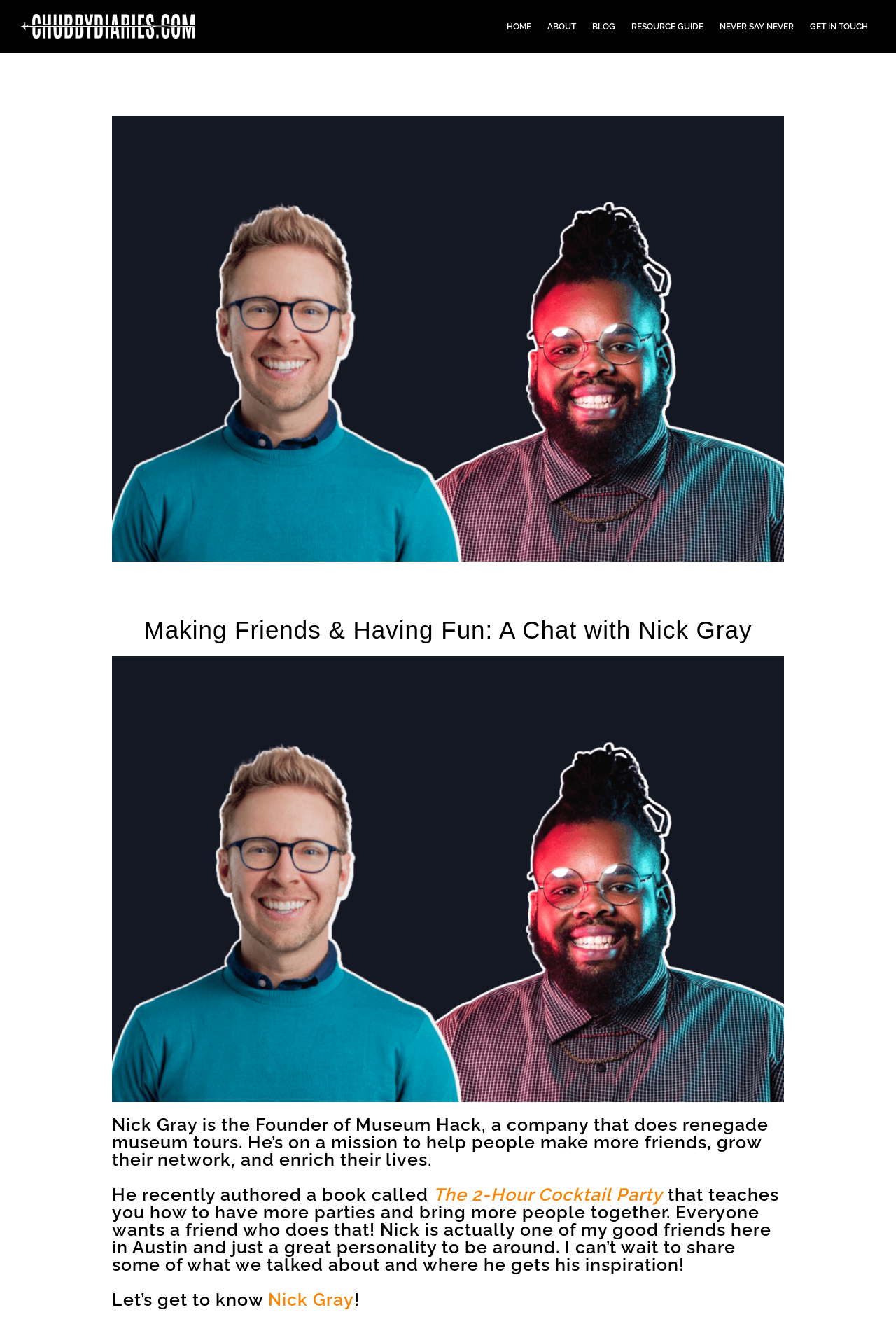Determine the coordinates of the bounding box that should be clicked to complete the instruction: "Check the RESOURCE GUIDE". The coordinates should be represented by four float numbers between 0 and 1: [left, top, right, bottom].

[0.705, 0.016, 0.785, 0.024]